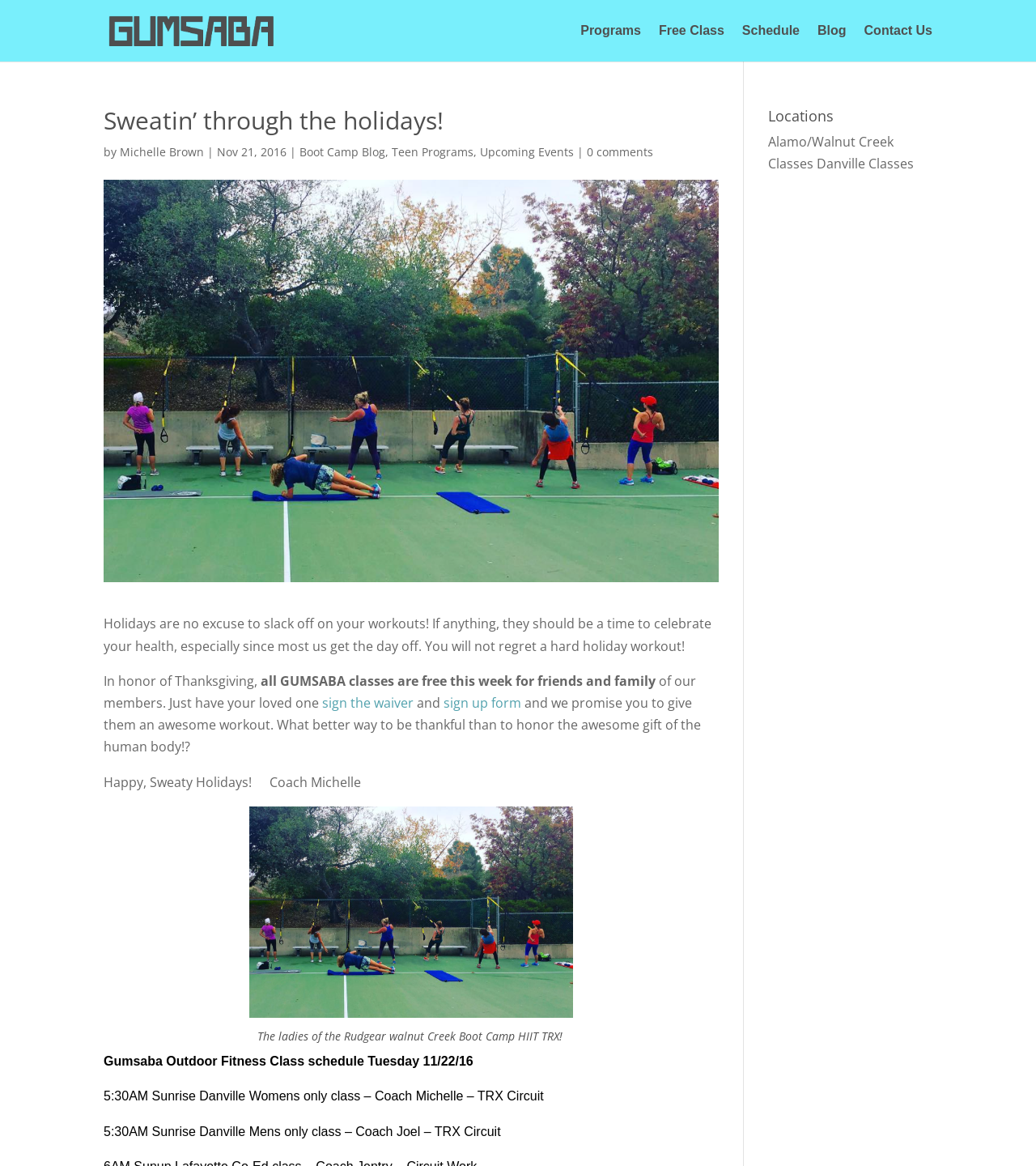Can you locate the main headline on this webpage and provide its text content?

Sweatin’ through the holidays!